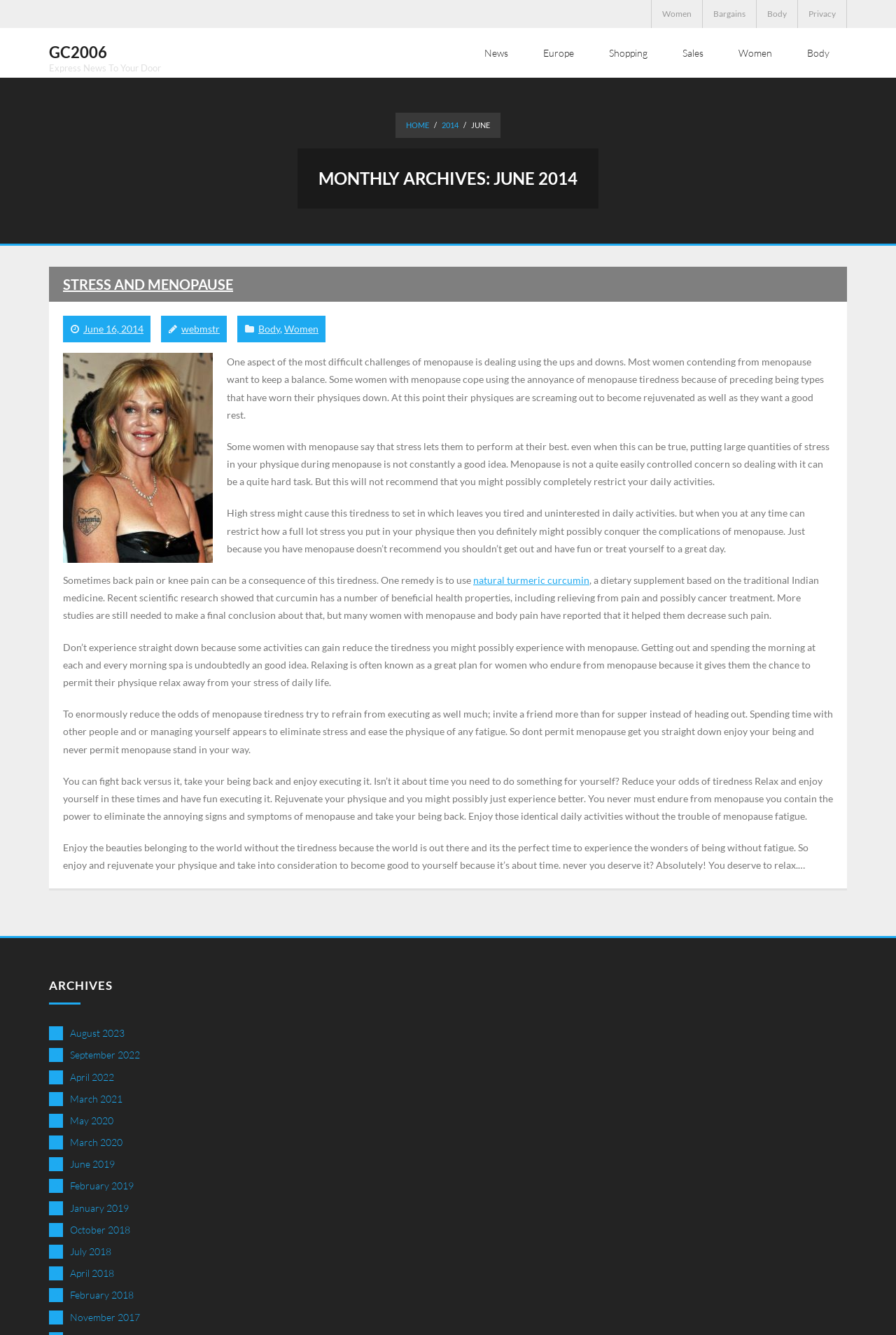Using the information from the screenshot, answer the following question thoroughly:
What is the purpose of the link 'natural turmeric curcumin'?

The purpose of the link 'natural turmeric curcumin' is to relieve pain because it is mentioned in the article as a dietary supplement that has beneficial health properties, including relieving pain, and it is suggested as a remedy for women experiencing menopause-related pain.